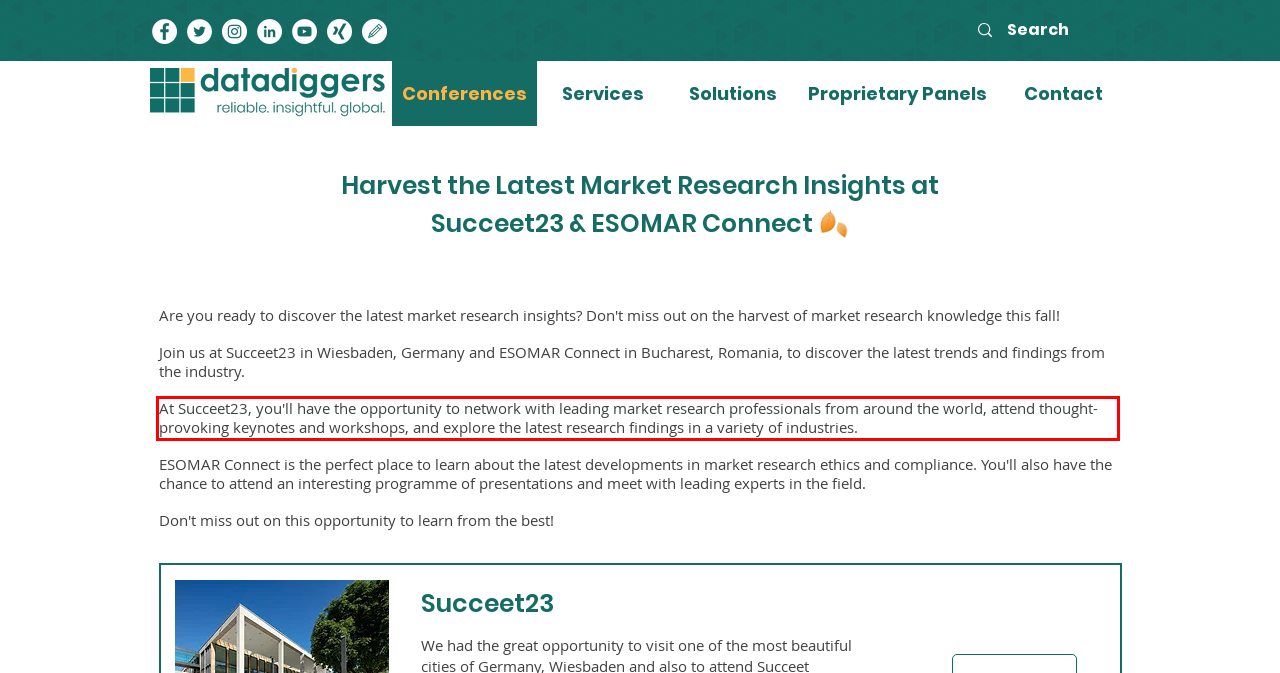Identify and extract the text within the red rectangle in the screenshot of the webpage.

At Succeet23, you'll have the opportunity to network with leading market research professionals from around the world, attend thought-provoking keynotes and workshops, and explore the latest research findings in a variety of industries.